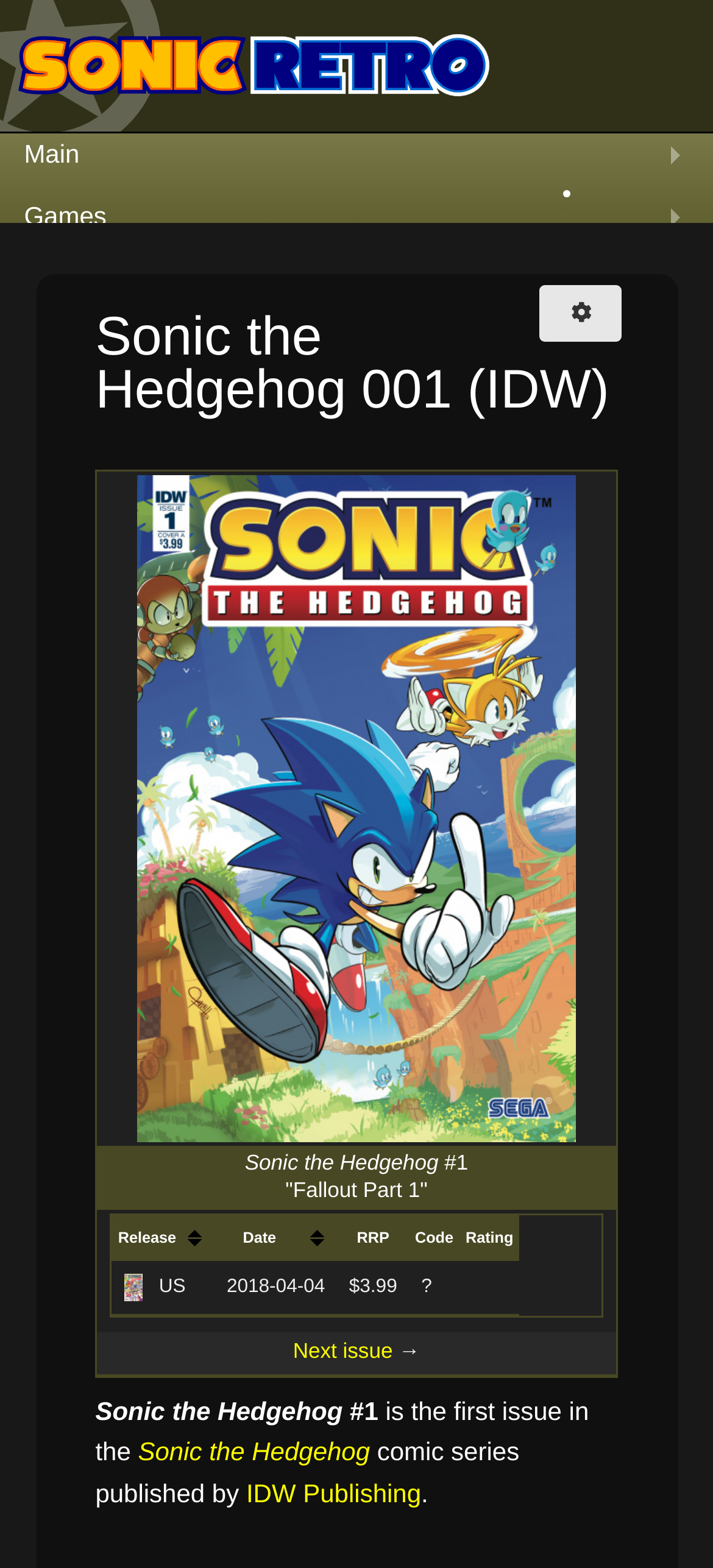Specify the bounding box coordinates of the area to click in order to execute this command: 'Click on MENU'. The coordinates should consist of four float numbers ranging from 0 to 1, and should be formatted as [left, top, right, bottom].

[0.791, 0.153, 1.0, 0.192]